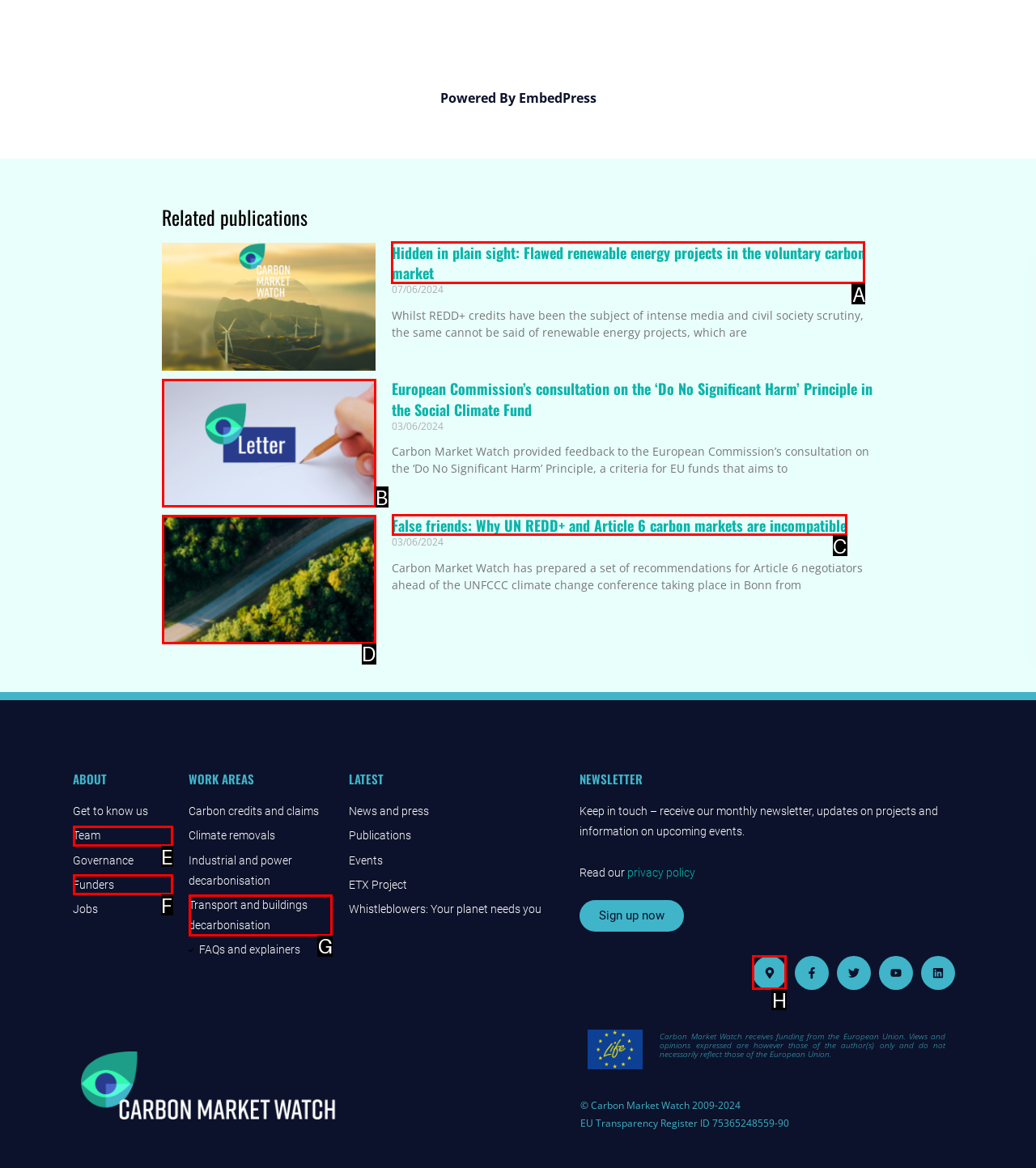Determine the letter of the UI element that will complete the task: Click on the 'Hidden in plain sight: Flawed renewable energy projects in the voluntary carbon market' link
Reply with the corresponding letter.

A